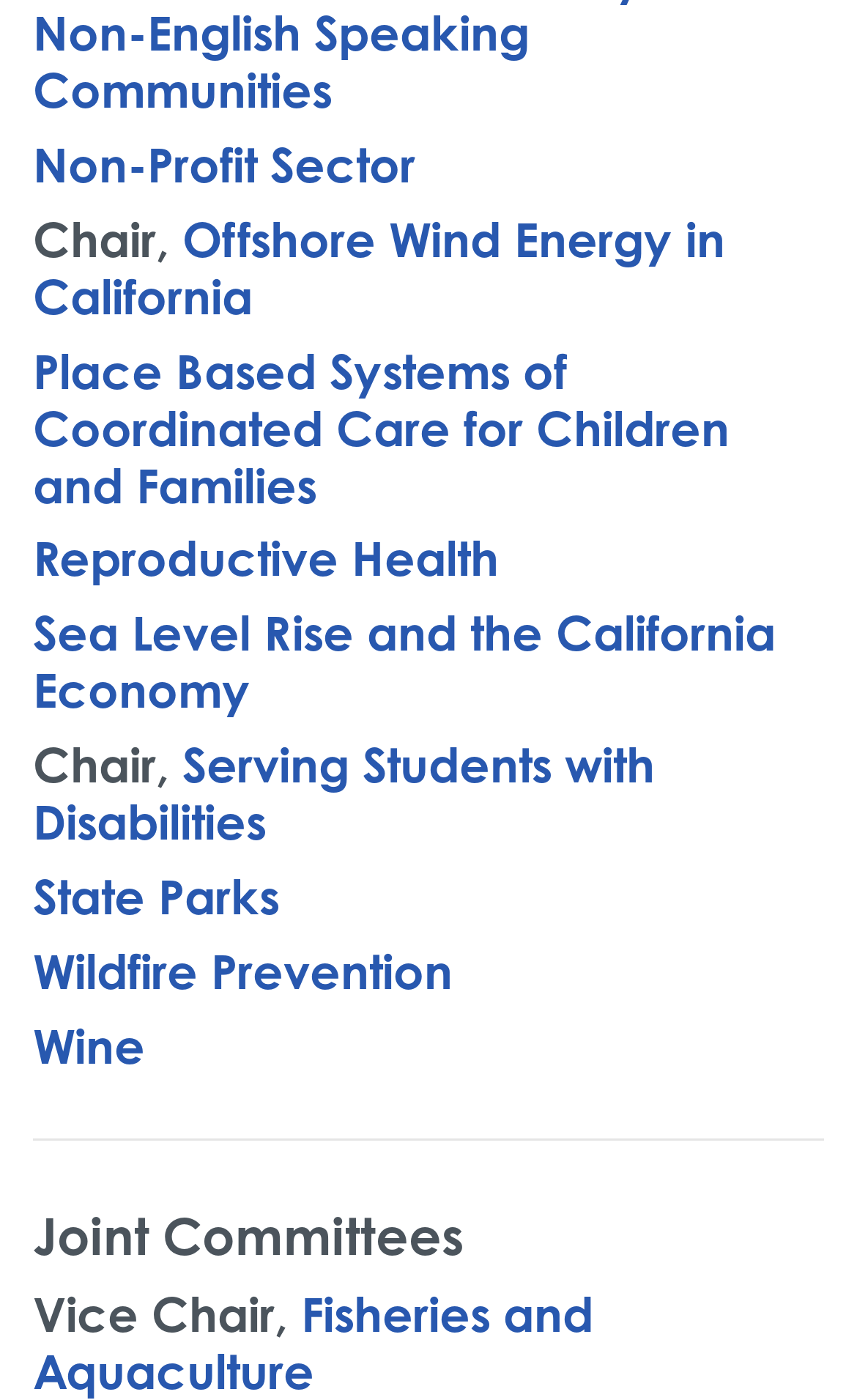Determine the bounding box coordinates for the HTML element mentioned in the following description: "Wine". The coordinates should be a list of four floats ranging from 0 to 1, represented as [left, top, right, bottom].

[0.038, 0.724, 0.169, 0.767]